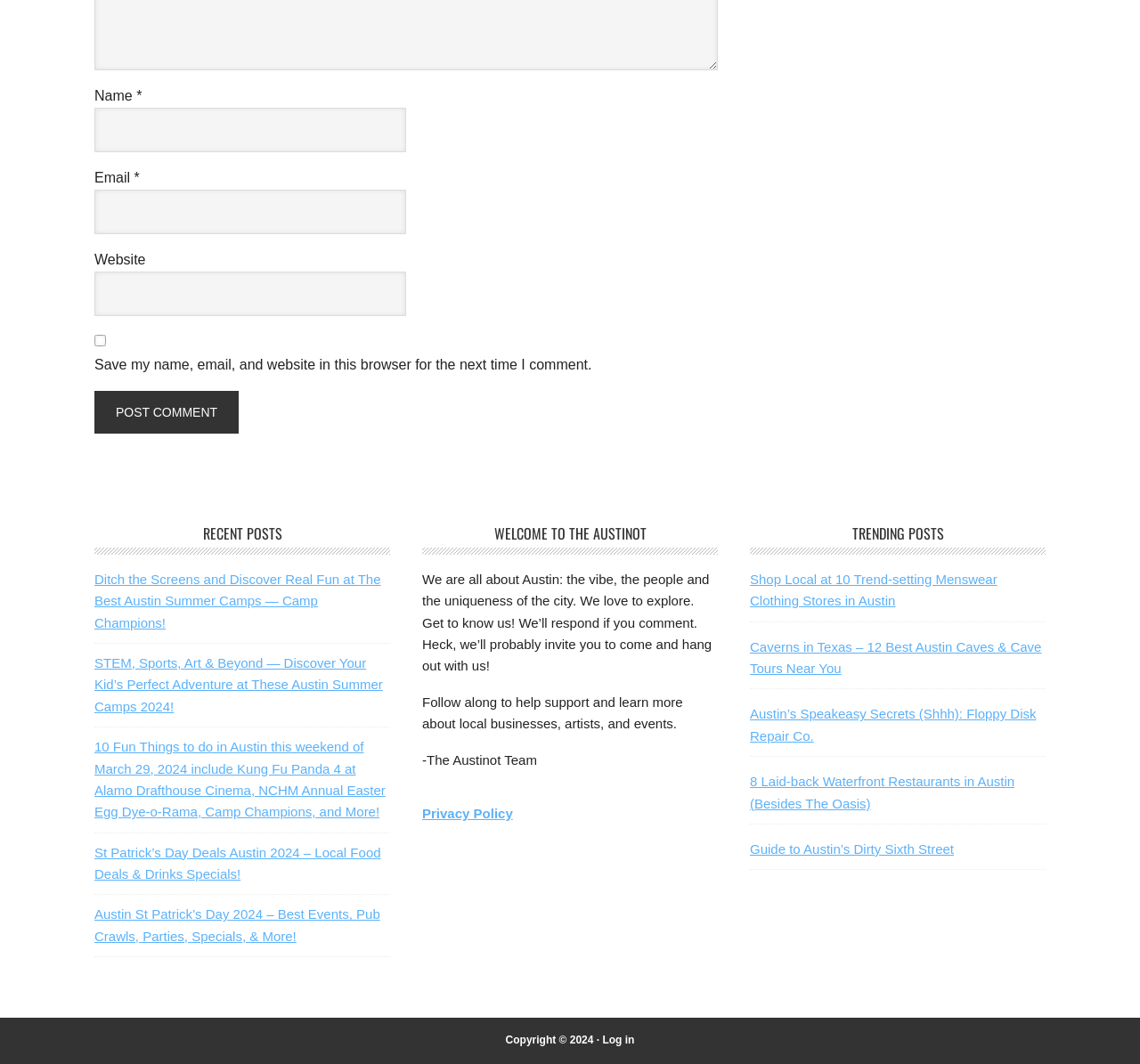Using the details in the image, give a detailed response to the question below:
What is the purpose of the checkbox?

The checkbox is labeled 'Save my name, email, and website in this browser for the next time I comment.' which indicates its purpose is to save the commenter's information for future comments.